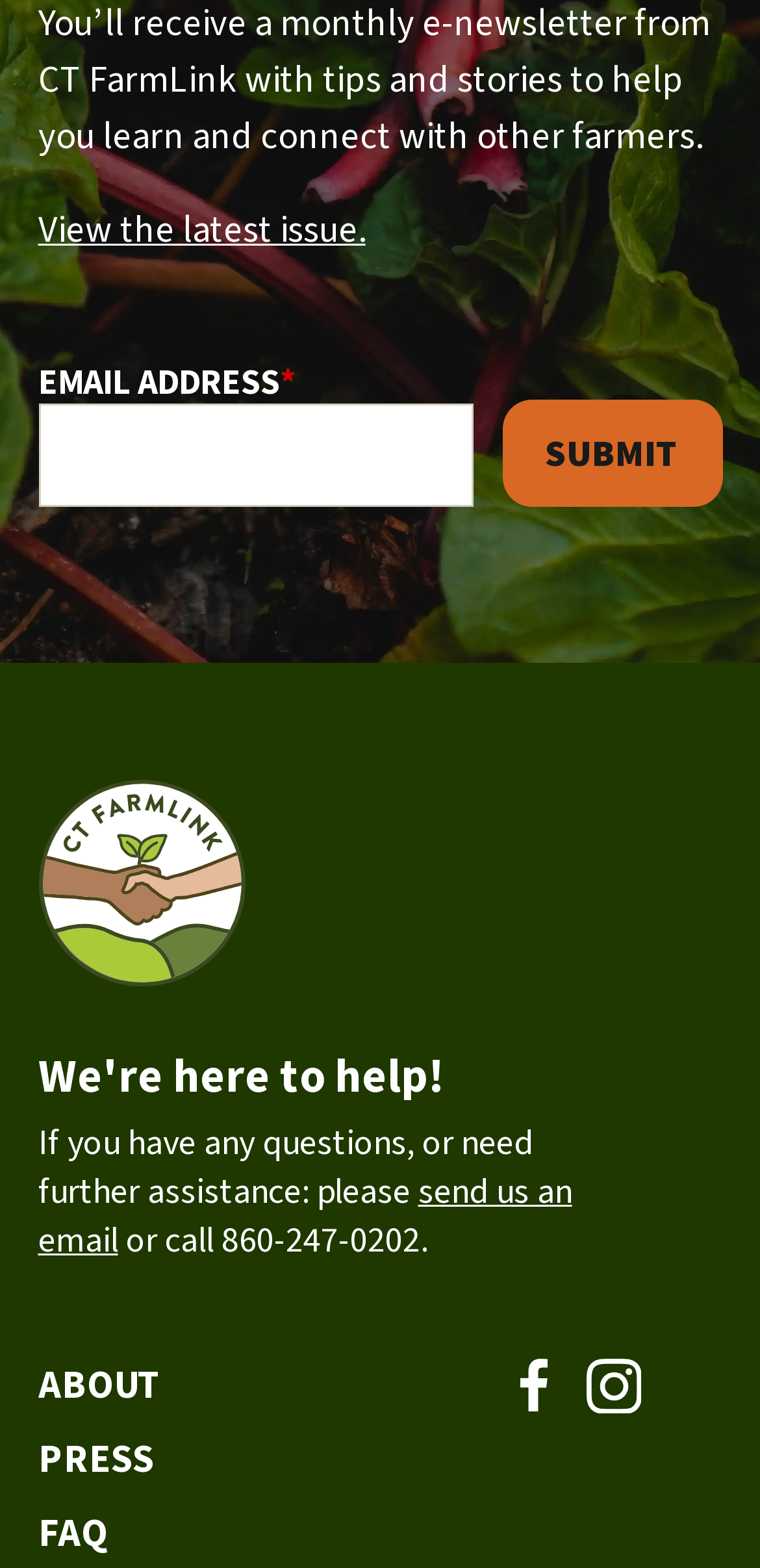Provide a one-word or brief phrase answer to the question:
How many social media links are available?

2